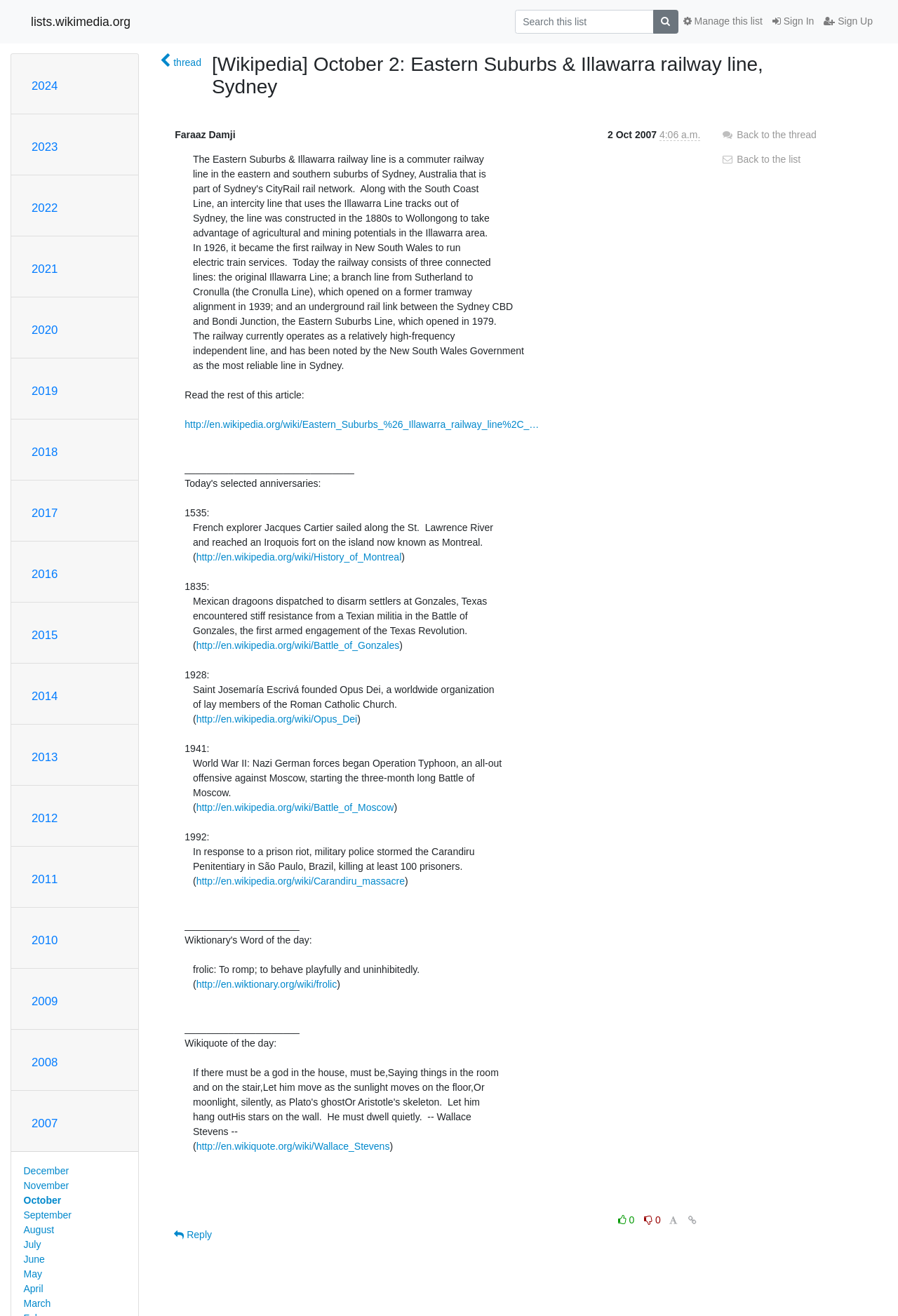Please identify the bounding box coordinates of the element that needs to be clicked to perform the following instruction: "Sign In".

[0.855, 0.007, 0.912, 0.026]